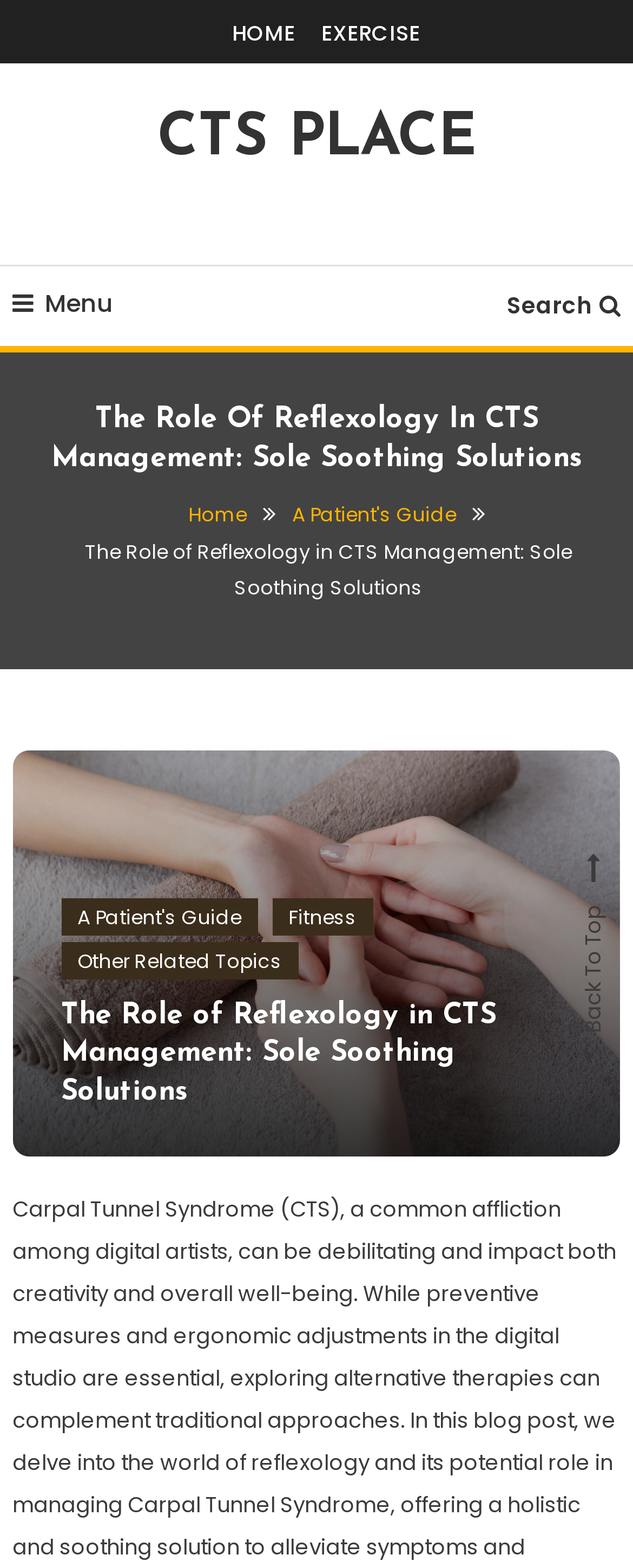Find the bounding box coordinates for the UI element whose description is: "A Patient's Guide". The coordinates should be four float numbers between 0 and 1, in the format [left, top, right, bottom].

[0.097, 0.573, 0.407, 0.597]